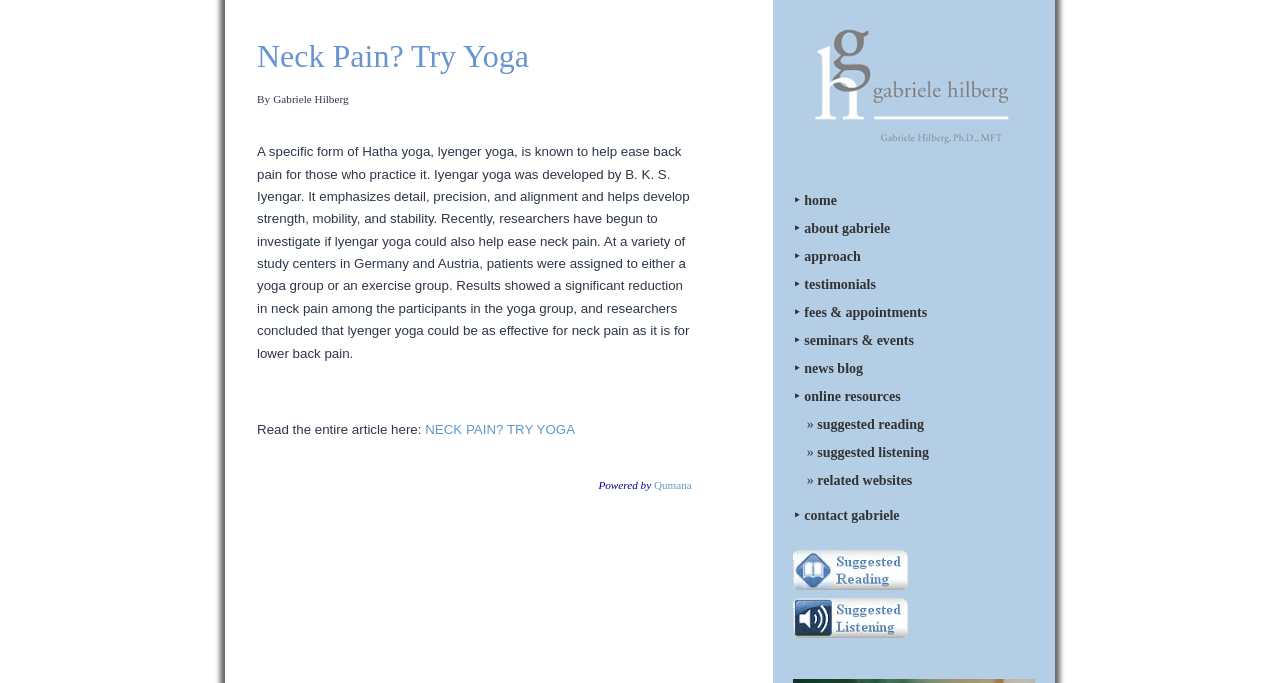Provide the bounding box coordinates of the area you need to click to execute the following instruction: "Contact Gabriele by clicking on 'contact gabriele'".

[0.628, 0.734, 0.703, 0.775]